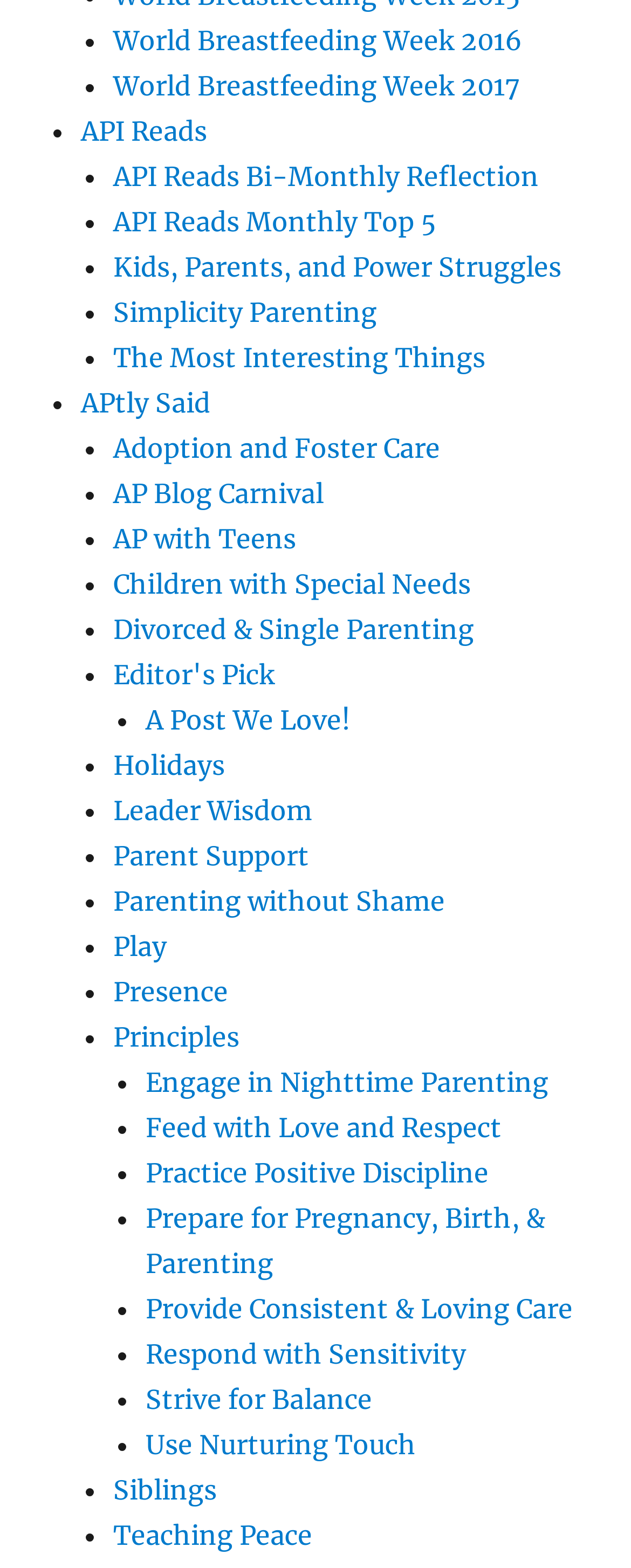Locate the bounding box coordinates of the clickable element to fulfill the following instruction: "Explore Adoption and Foster Care". Provide the coordinates as four float numbers between 0 and 1 in the format [left, top, right, bottom].

[0.179, 0.276, 0.697, 0.296]